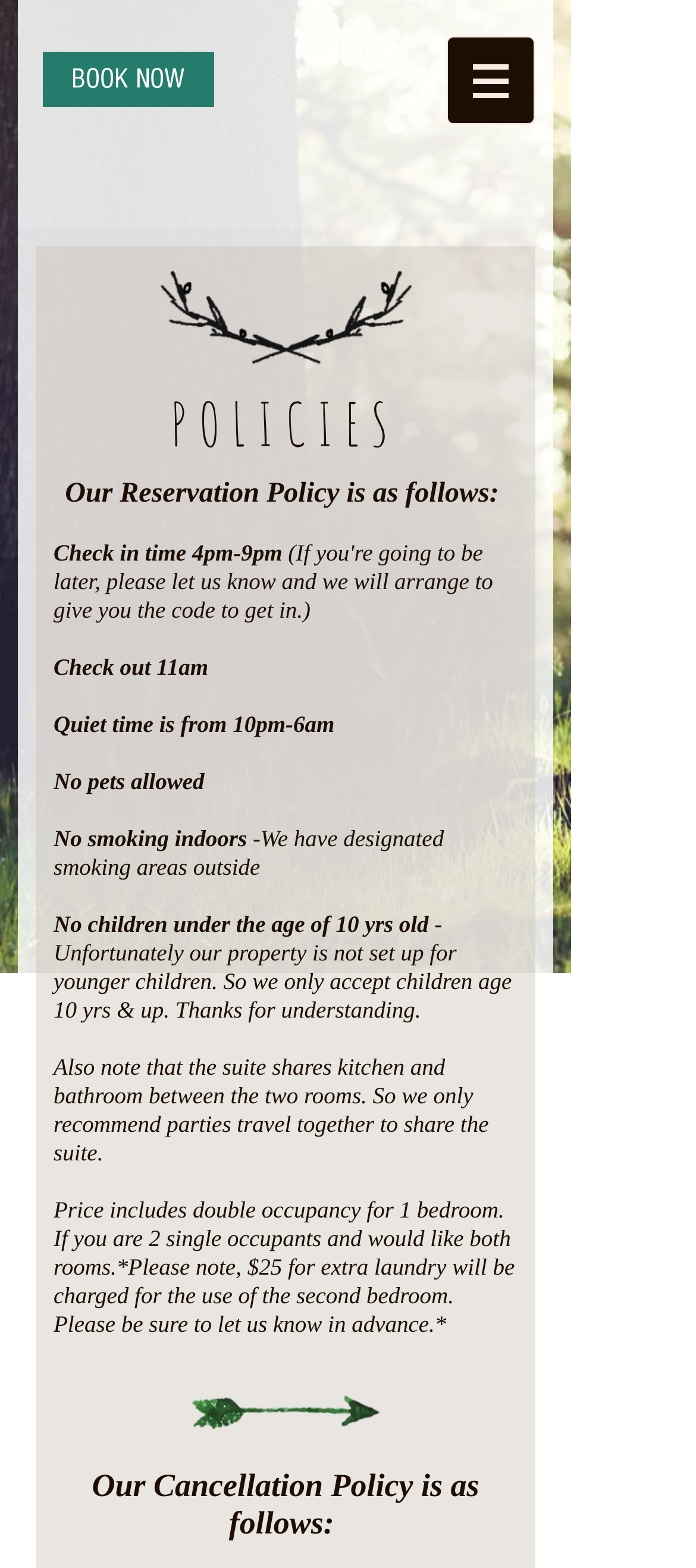Give a one-word or short-phrase answer to the following question: 
What is the purpose of the 'BOOK NOW' link?

To book a room